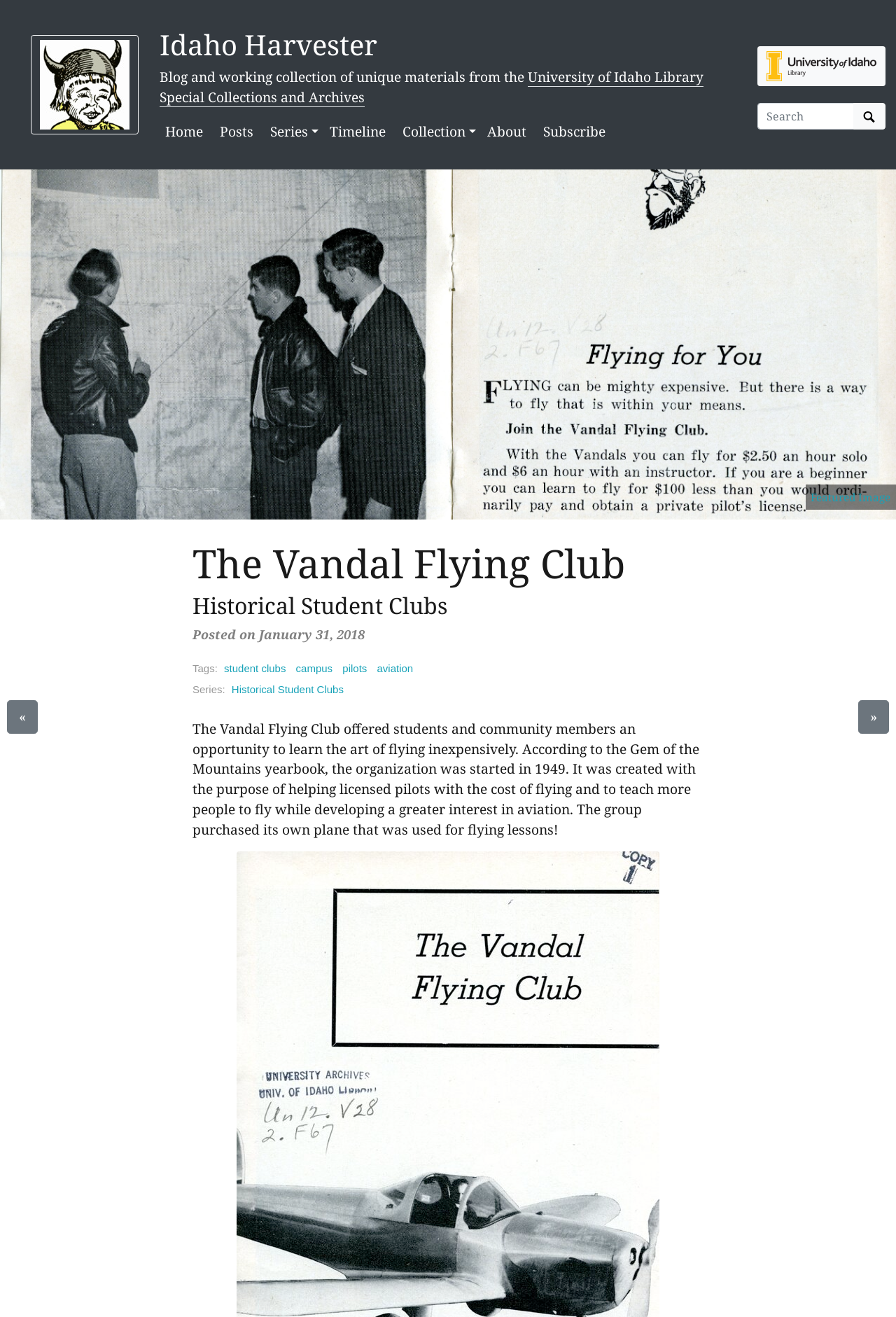Identify the bounding box coordinates of the region that should be clicked to execute the following instruction: "View the 'Posts' page".

[0.239, 0.088, 0.289, 0.112]